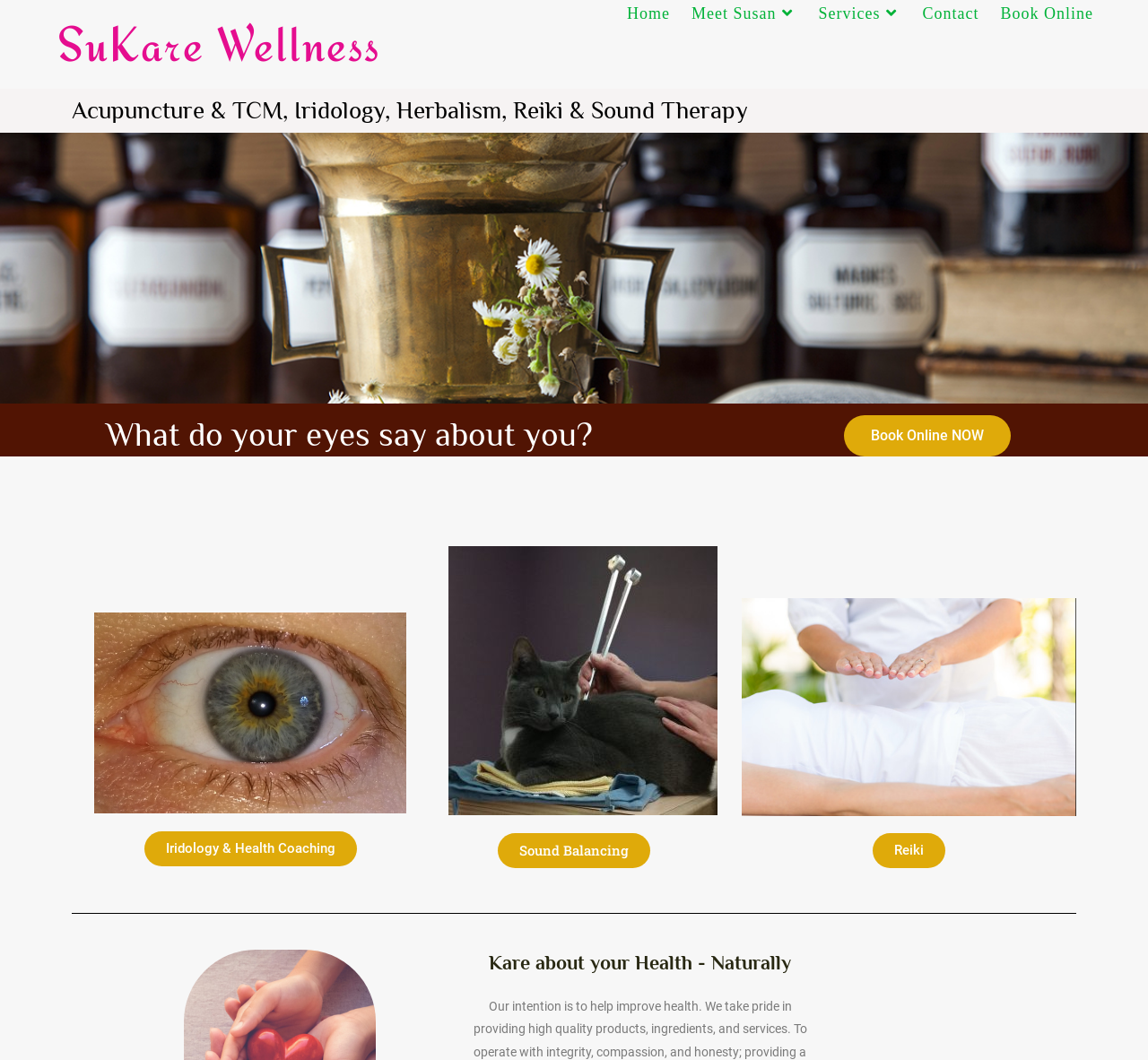Bounding box coordinates are specified in the format (top-left x, top-left y, bottom-right x, bottom-right y). All values are floating point numbers bounded between 0 and 1. Please provide the bounding box coordinate of the region this sentence describes: Meet Susan

[0.593, 0.0, 0.704, 0.025]